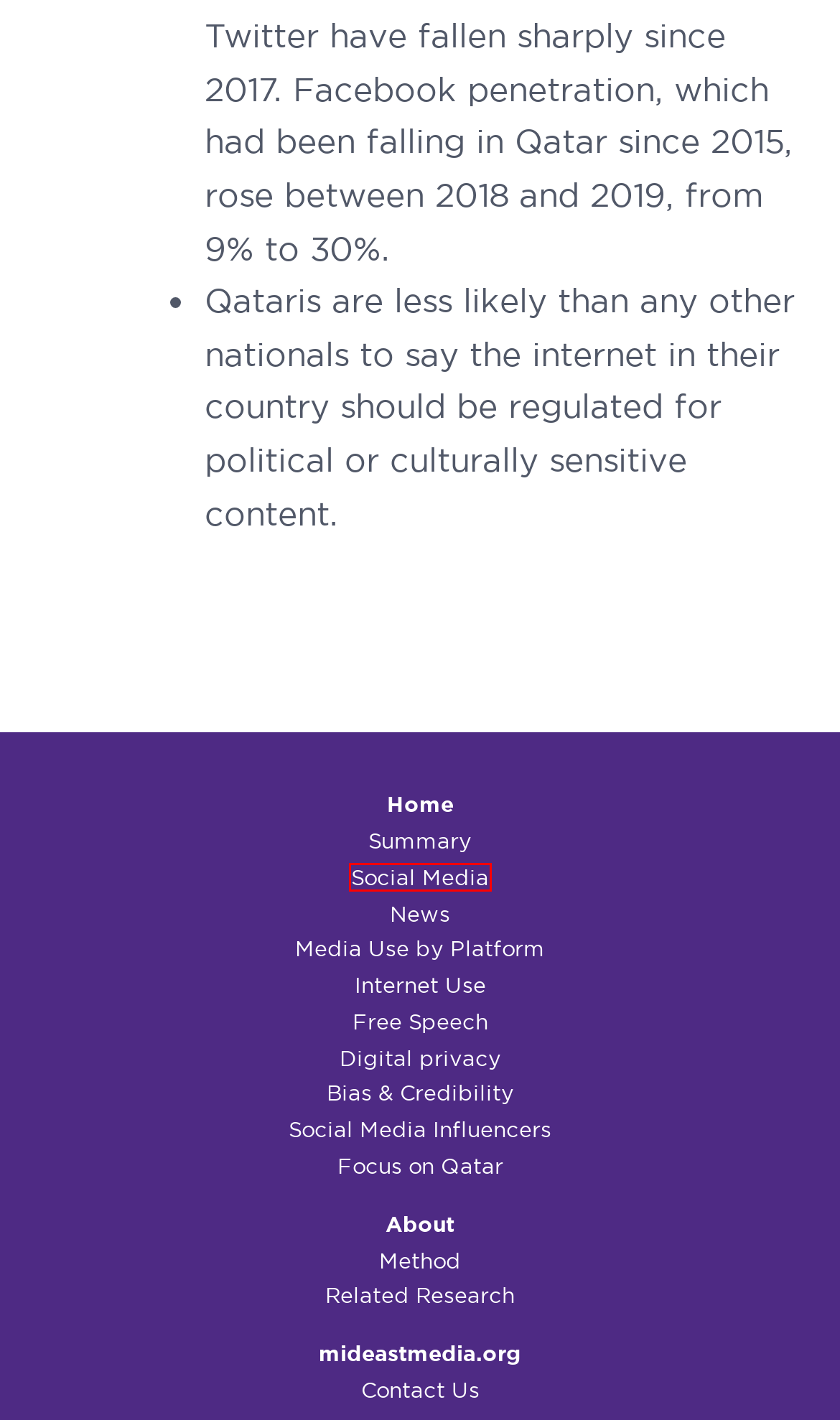You have a screenshot showing a webpage with a red bounding box highlighting an element. Choose the webpage description that best fits the new webpage after clicking the highlighted element. The descriptions are:
A. Free Speech · Media Use in the Middle East, 2019
B. About · Media Use in the Middle East, 2019
C. Social Media Influencers · Media Use in the Middle East, 2019
D. Bias & Credibility · Media Use in the Middle East, 2019
E. Media Use by Platform · Media Use in the Middle East, 2019
F. Method · Media Use in the Middle East, 2019
G. Social Media · Media Use in the Middle East, 2019
H. Internet Use · Media Use in the Middle East, 2019

G